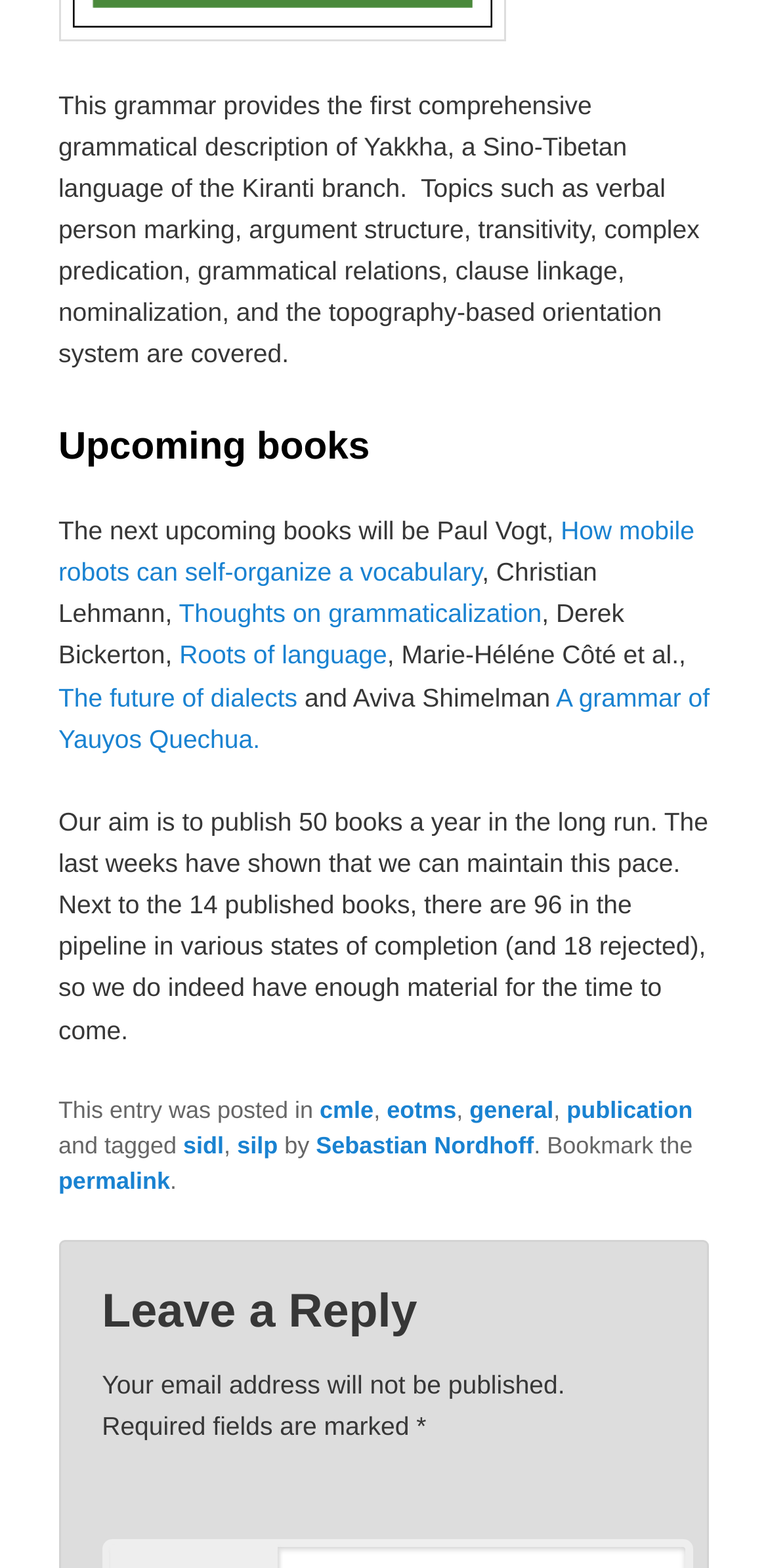Examine the screenshot and answer the question in as much detail as possible: What is the name of the person who posted the entry?

The footer of the webpage states that the entry was posted by 'Sebastian Nordhoff', which suggests that he is the author of the post.